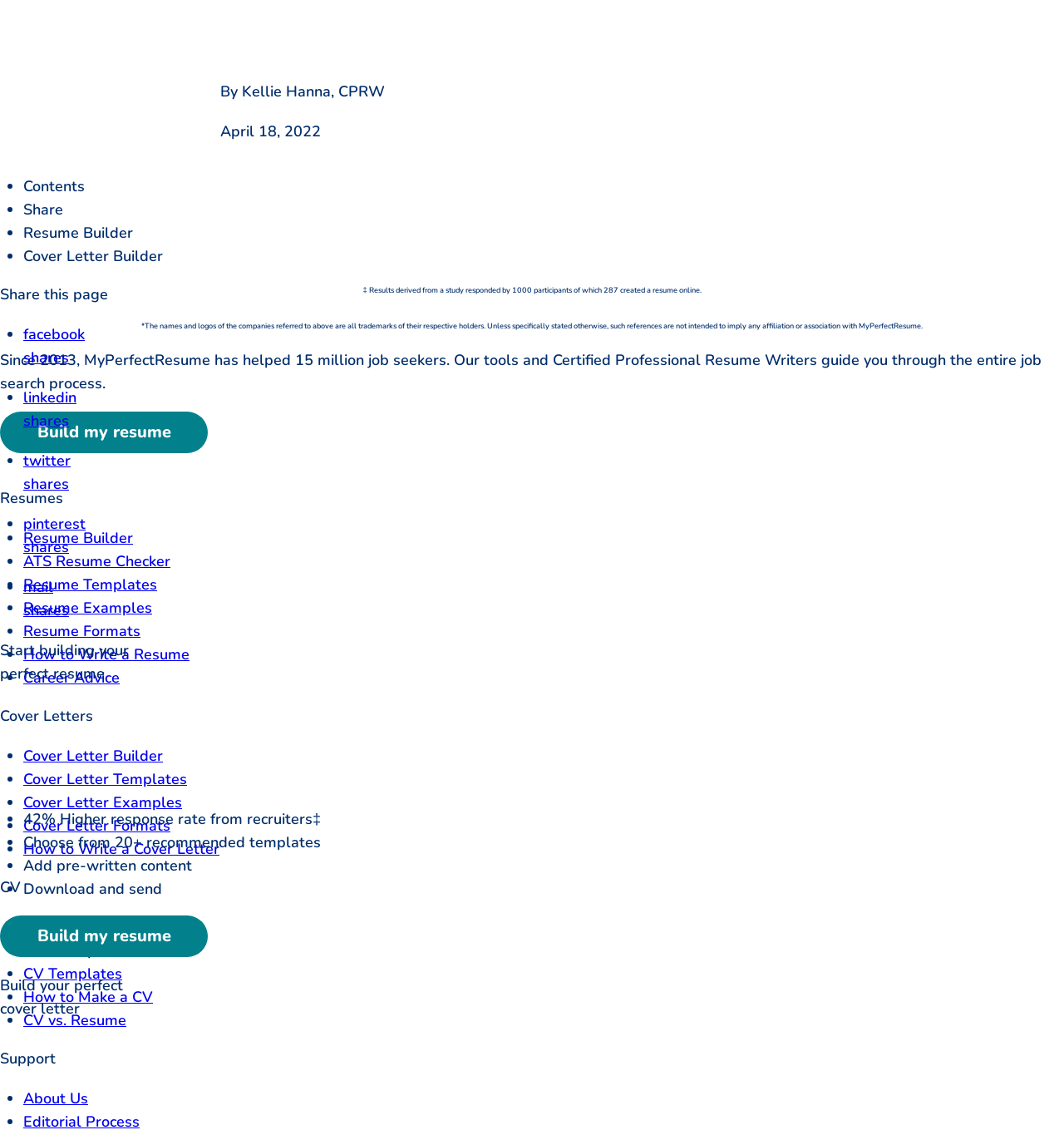Pinpoint the bounding box coordinates of the clickable area needed to execute the instruction: "Check out resume examples". The coordinates should be specified as four float numbers between 0 and 1, i.e., [left, top, right, bottom].

[0.022, 0.529, 0.143, 0.546]